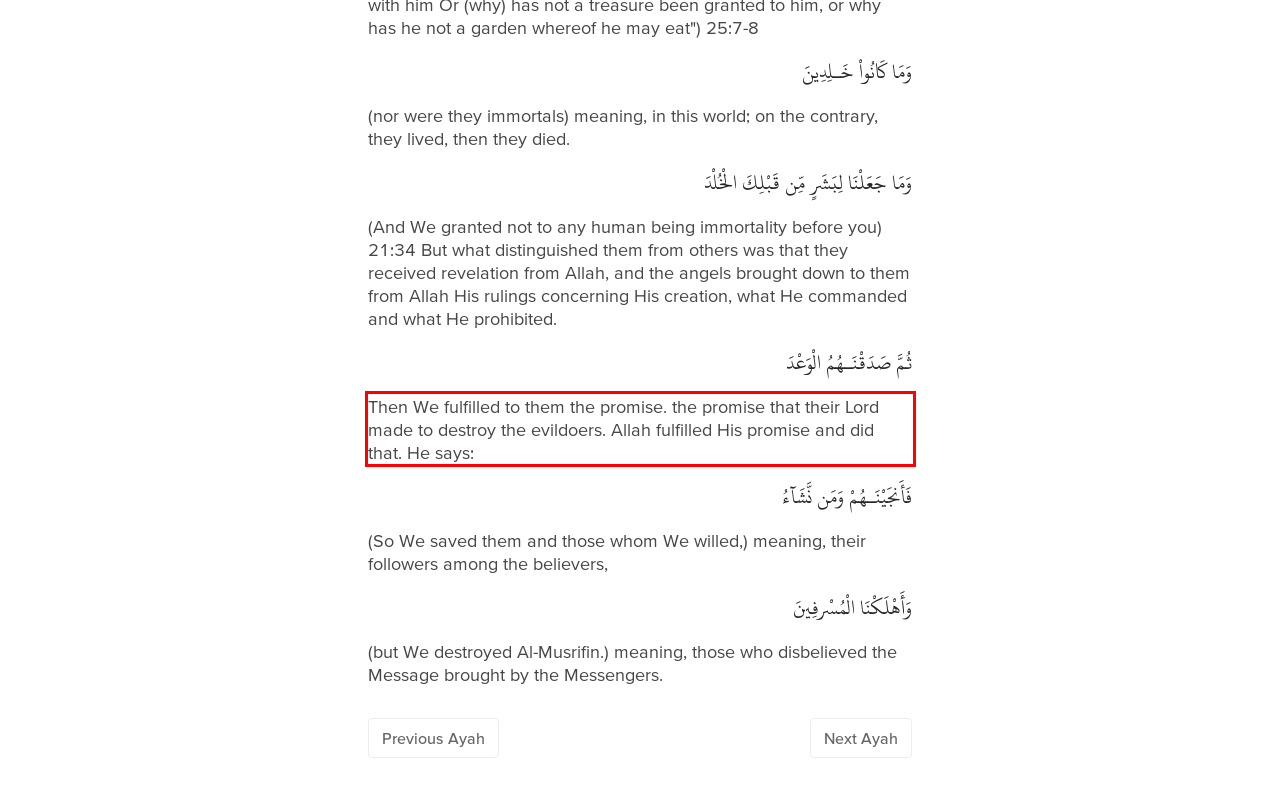You are provided with a screenshot of a webpage that includes a UI element enclosed in a red rectangle. Extract the text content inside this red rectangle.

Then We fulfilled to them the promise. the promise that their Lord made to destroy the evildoers. Allah fulfilled His promise and did that. He says: